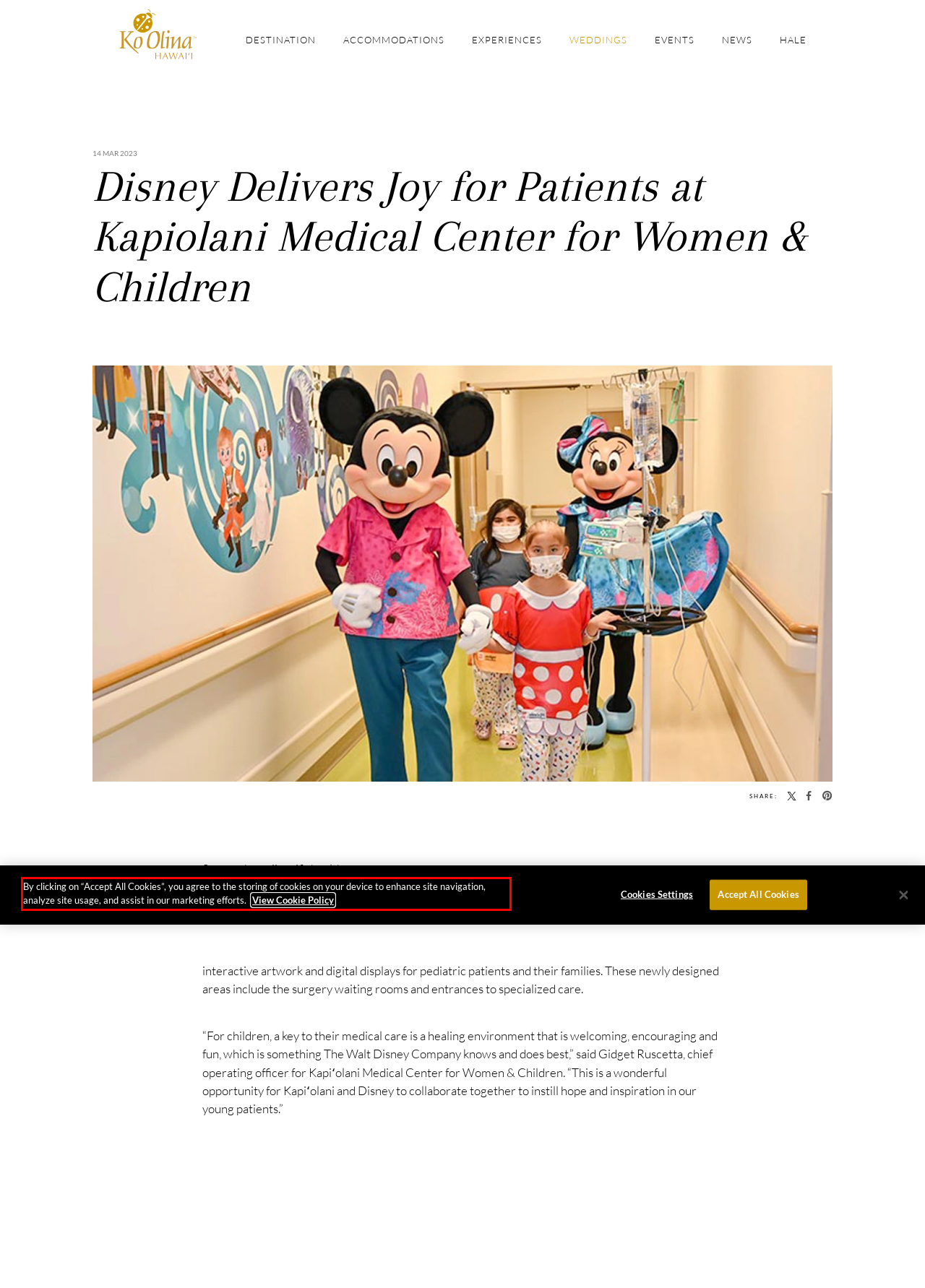Analyze the red bounding box in the provided webpage screenshot and generate the text content contained within.

By clicking on “Accept All Cookies”, you agree to the storing of cookies on your device to enhance site navigation, analyze site usage, and assist in our marketing efforts. View Cookie Policy